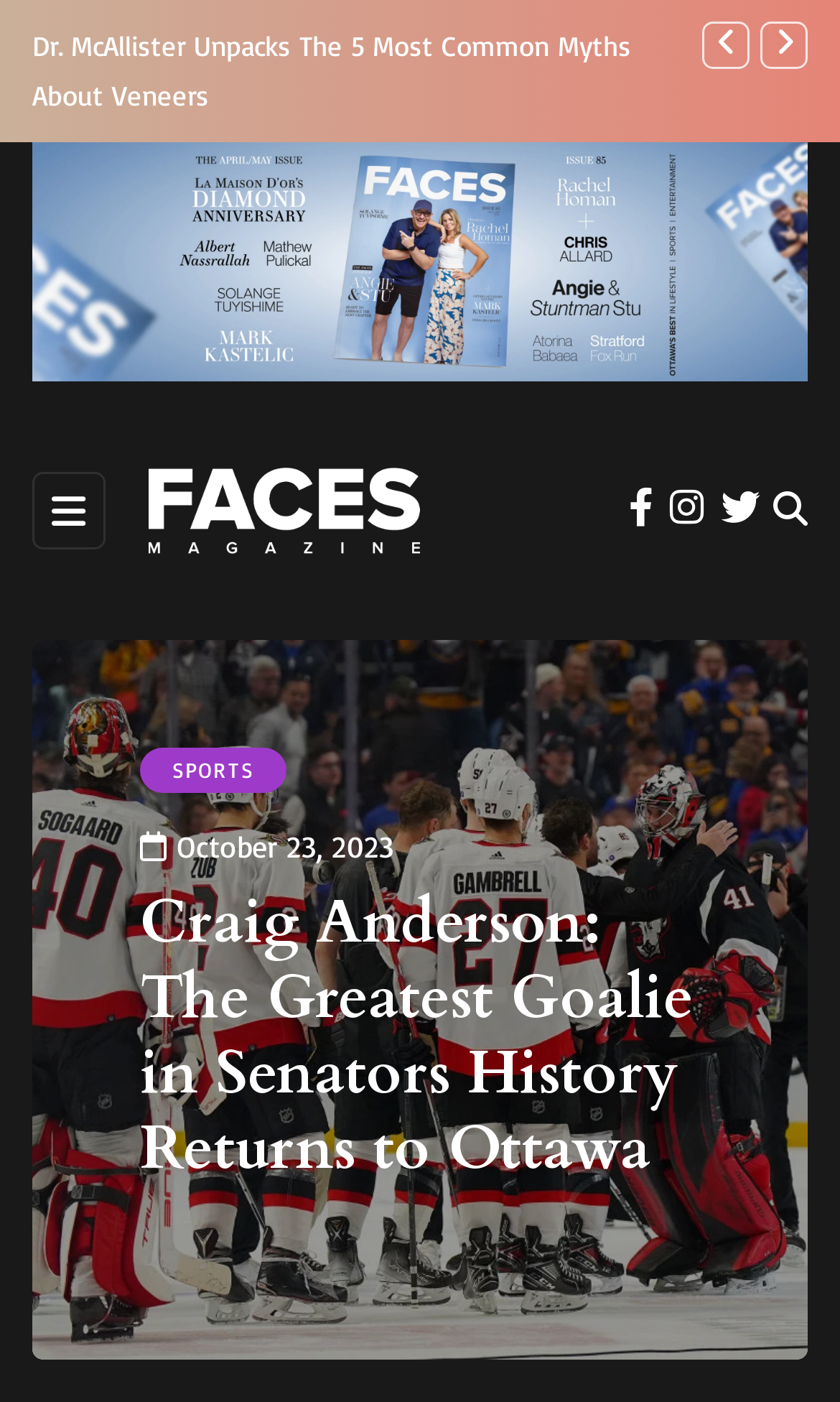Please find the top heading of the webpage and generate its text.

Craig Anderson: The Greatest Goalie in Senators History Returns to Ottawa